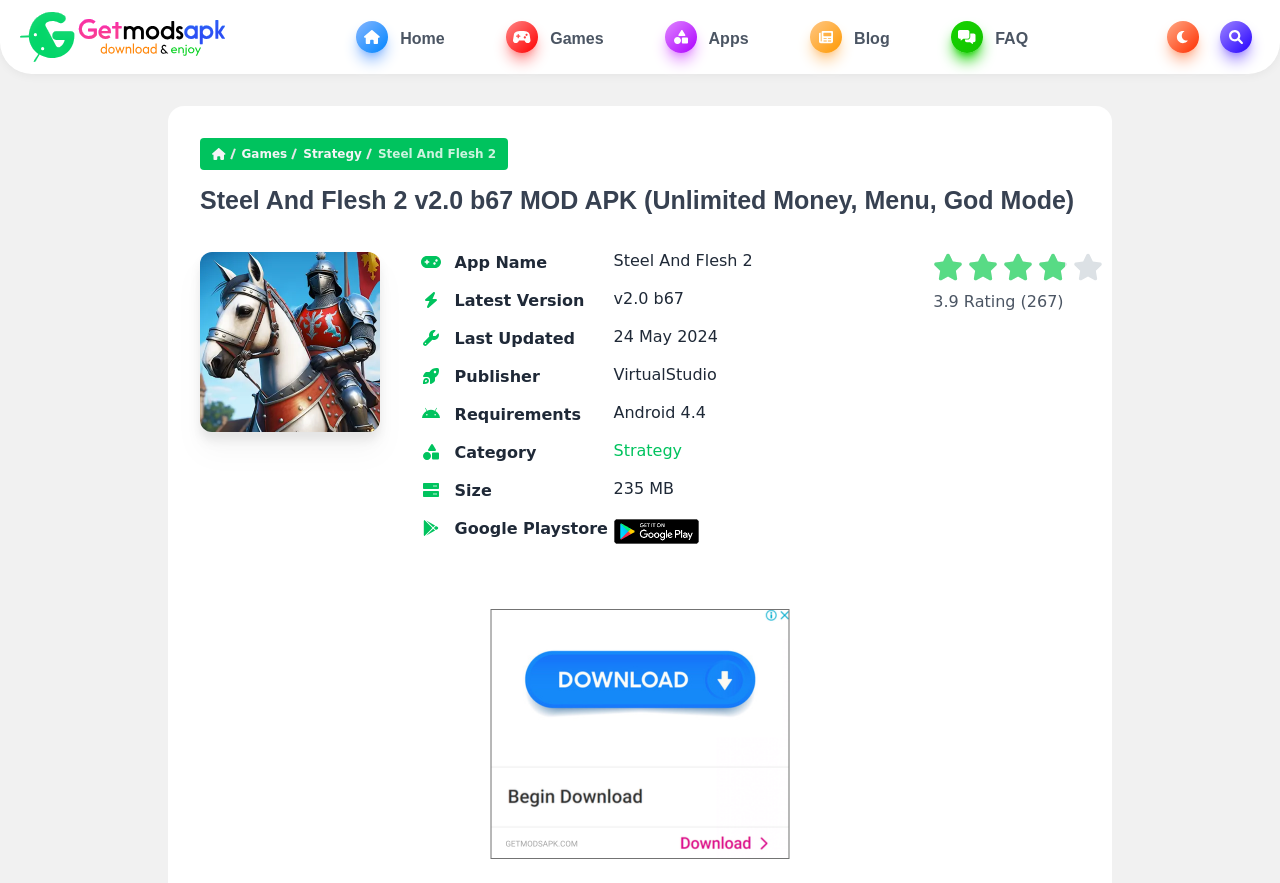Please find the bounding box coordinates of the section that needs to be clicked to achieve this instruction: "Click on the 'GETMODSAPK' link".

[0.016, 0.014, 0.176, 0.07]